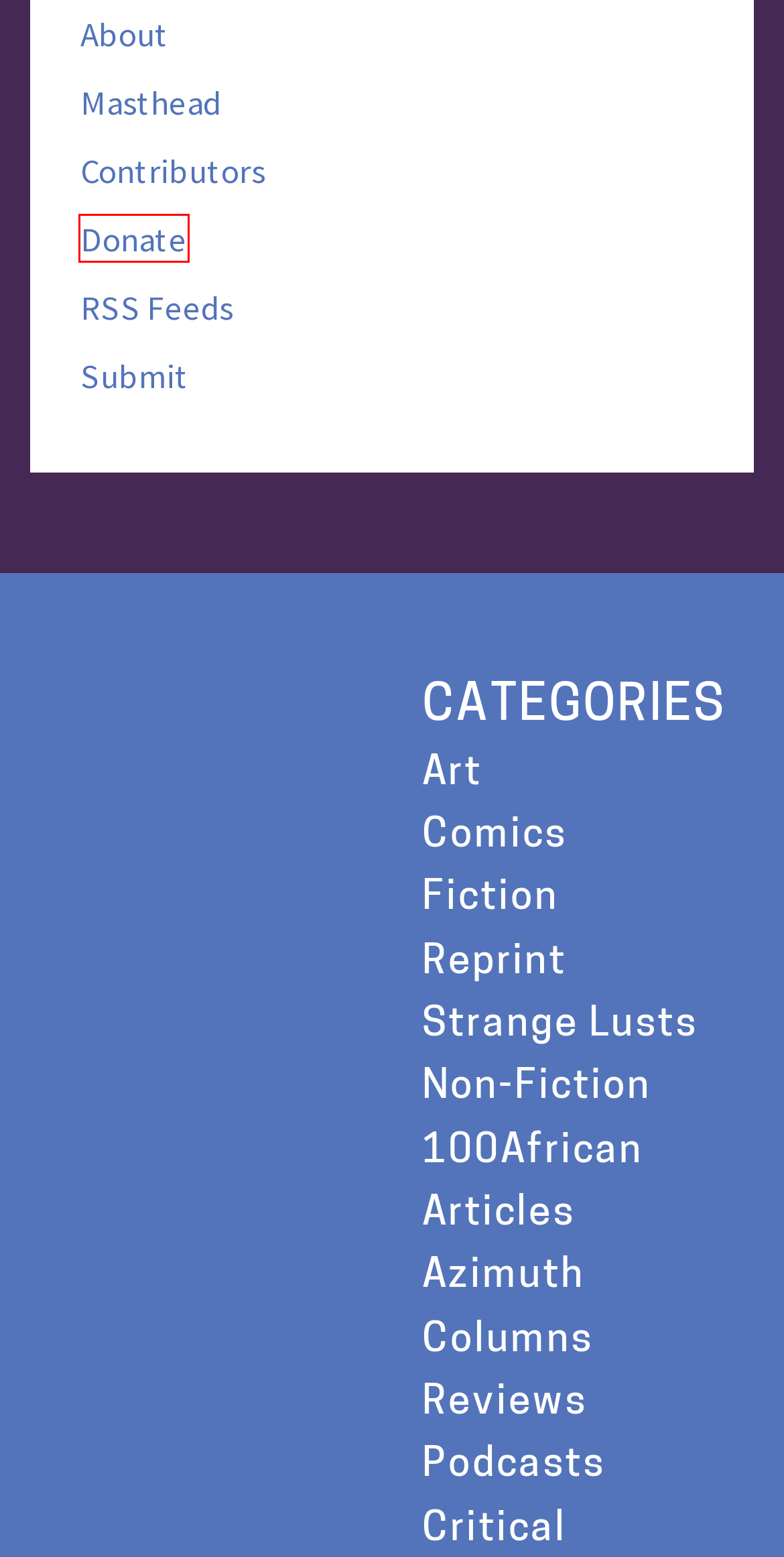Review the screenshot of a webpage containing a red bounding box around an element. Select the description that best matches the new webpage after clicking the highlighted element. The options are:
A. Strange Horizons - Comics
B. Strange Horizons - Azimuth
C. Strange Horizons - Donate
D. Strange Horizons - Contributors
E. Strange Horizons - Strange Lusts
F. Strange Horizons - Podcasts
G. Strange Horizons - The Staff of Strange Horizons
H. Strange Horizons - RSS Feeds

C